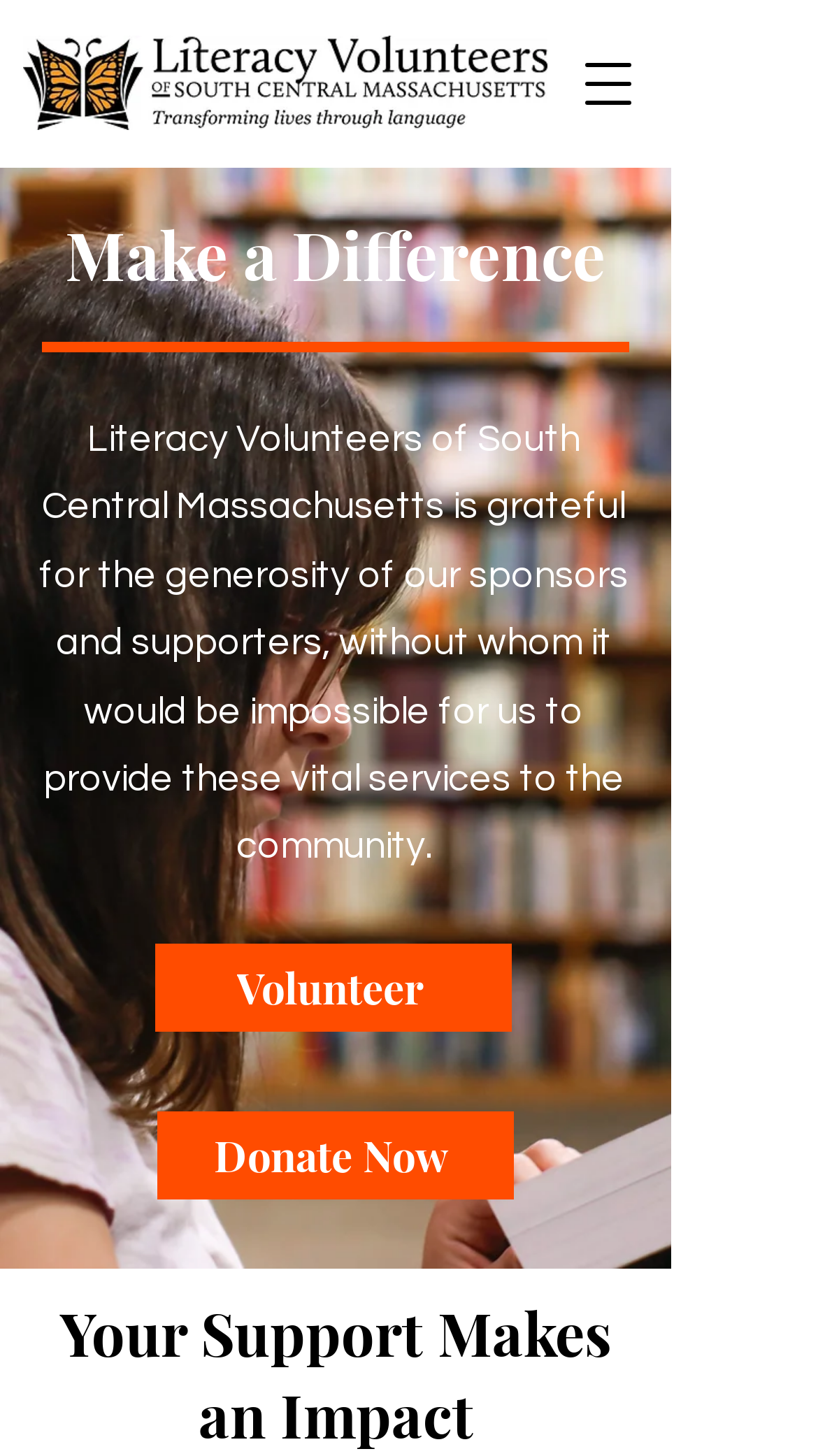Identify the bounding box for the UI element described as: "Donate Now". Ensure the coordinates are four float numbers between 0 and 1, formatted as [left, top, right, bottom].

[0.192, 0.763, 0.628, 0.823]